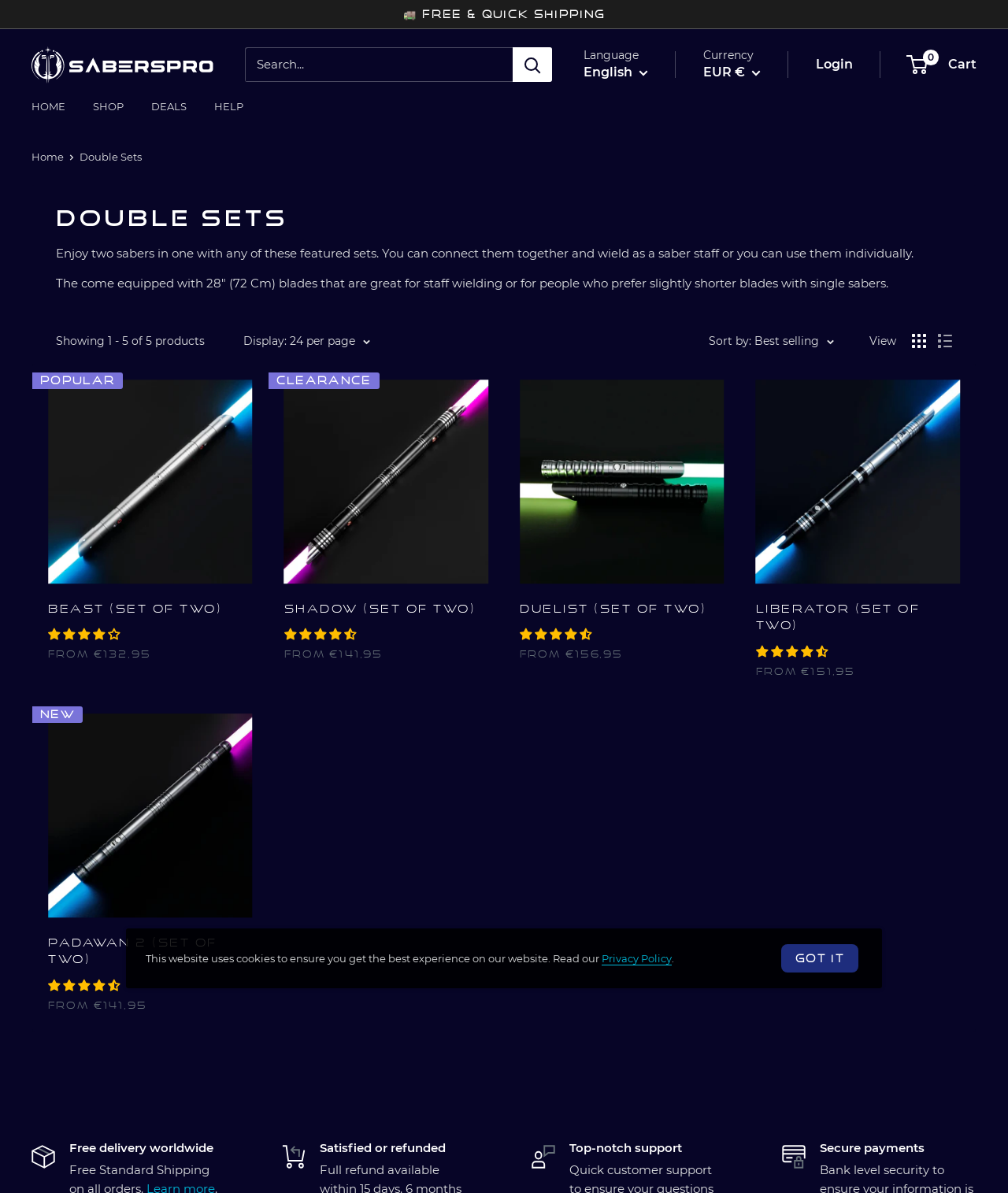Give a one-word or one-phrase response to the question:
What is the price range of the products?

FROM €132,95 to €156,95